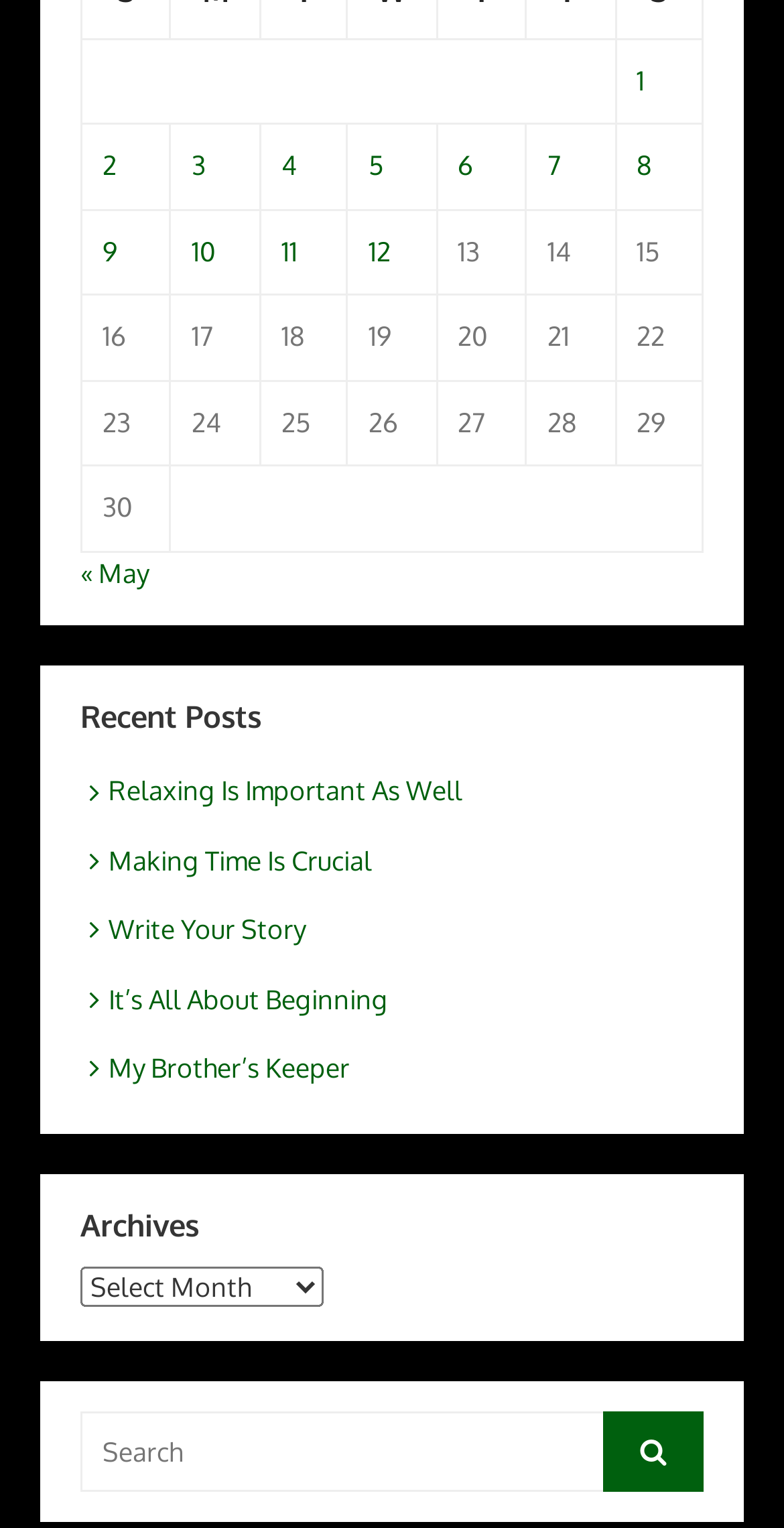Determine the bounding box coordinates of the element's region needed to click to follow the instruction: "Click on 'f Relaxing Is Important As Well'". Provide these coordinates as four float numbers between 0 and 1, formatted as [left, top, right, bottom].

[0.103, 0.507, 0.59, 0.528]